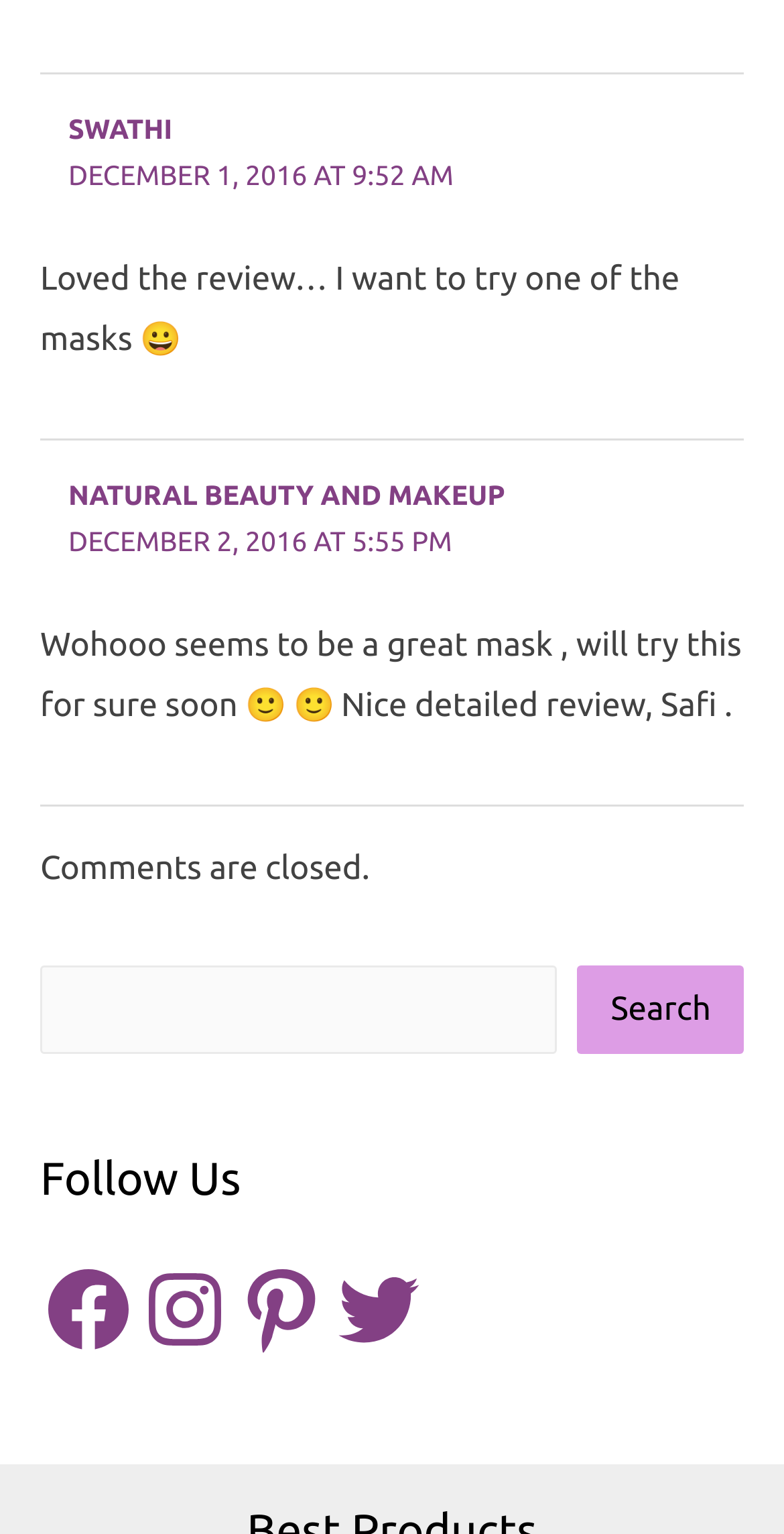Provide a brief response to the question below using a single word or phrase: 
Why are users not able to comment on the webpage?

Comments are closed